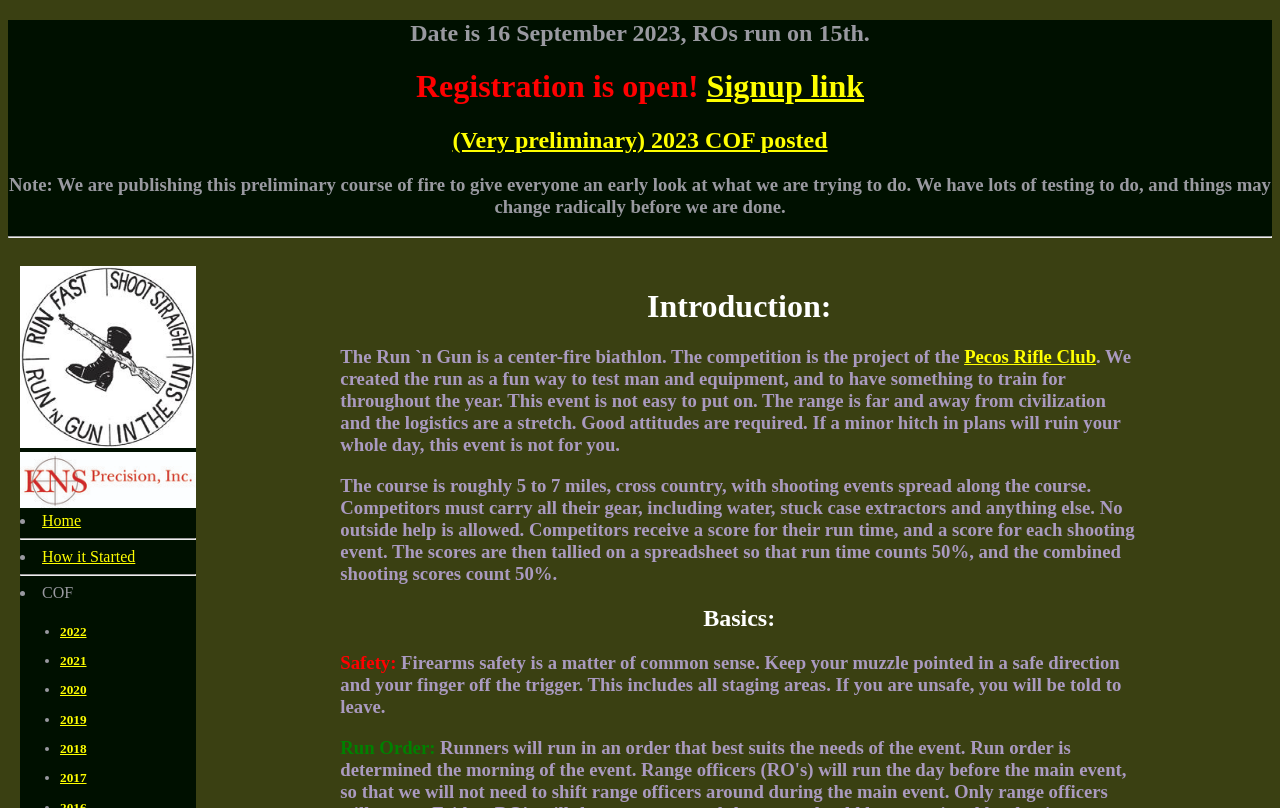Summarize the webpage with a detailed and informative caption.

The webpage is about the Pecos Run 'n Gun in the Sun event, which appears to be a biathlon competition. At the top of the page, there are three headings that provide important information about the event. The first heading displays the date of the event, September 16, 2023, and mentions that registration is open. The second heading indicates that the 2023 course of fire has been posted, although it is still preliminary. The third heading provides a note about the course of fire, stating that it is subject to change.

Below these headings, there is a horizontal separator, followed by a section that contains two logos, one for PRG and one for KNS, as well as a list of links to different pages, including Home, How it Started, and COF. The COF link has a dropdown menu with links to previous years' courses of fire, from 2017 to 2022.

Further down the page, there is a heading that introduces the Run 'n Gun event, describing it as a center-fire biathlon that tests both physical and shooting abilities. The text explains that the event is not easy to organize and requires a good attitude from participants. It also provides details about the course, which is approximately 5 to 7 miles long and includes shooting events. Competitors must carry all their gear and no outside help is allowed.

The page also has a heading titled "Basics" near the bottom, although it does not contain any text or links. Overall, the webpage appears to be an information hub for the Pecos Run 'n Gun in the Sun event, providing details about the competition, registration, and course of fire.